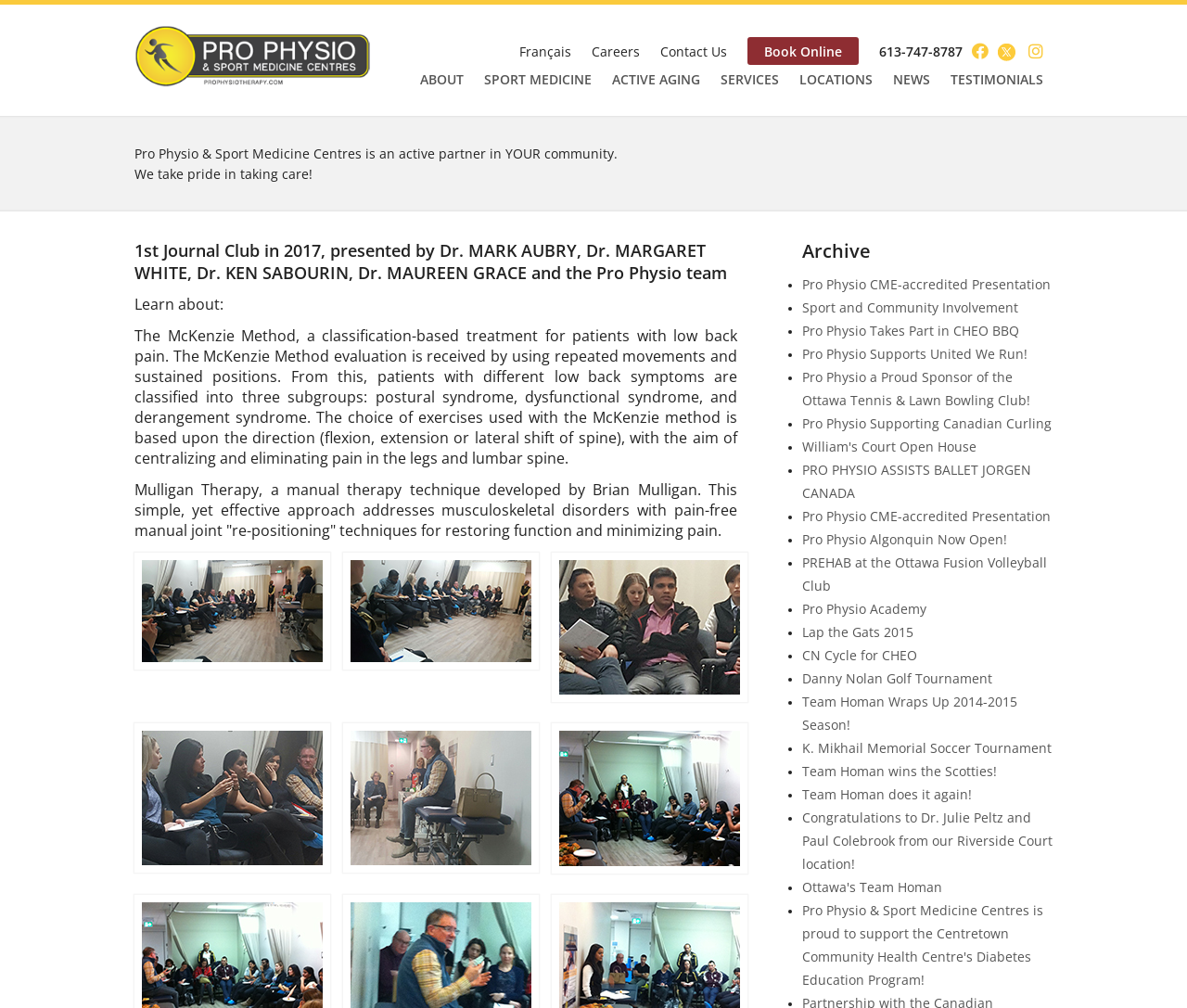Determine the bounding box coordinates of the UI element that matches the following description: "Ottawa's Team Homan". The coordinates should be four float numbers between 0 and 1 in the format [left, top, right, bottom].

[0.676, 0.871, 0.794, 0.889]